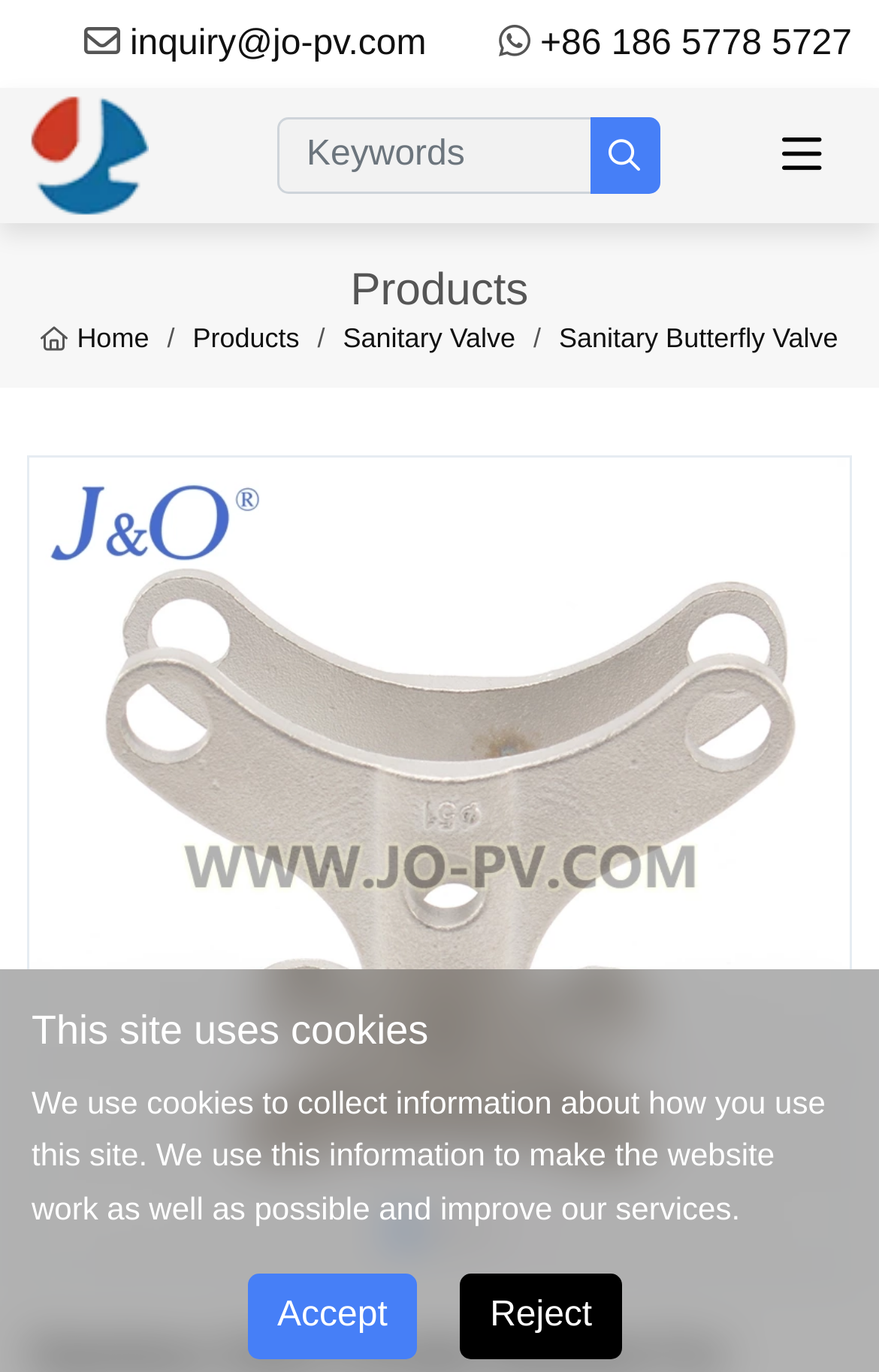Please provide the bounding box coordinates in the format (top-left x, top-left y, bottom-right x, bottom-right y). Remember, all values are floating point numbers between 0 and 1. What is the bounding box coordinate of the region described as: aria-label="keywords" placeholder="Keywords"

[0.315, 0.086, 0.674, 0.142]